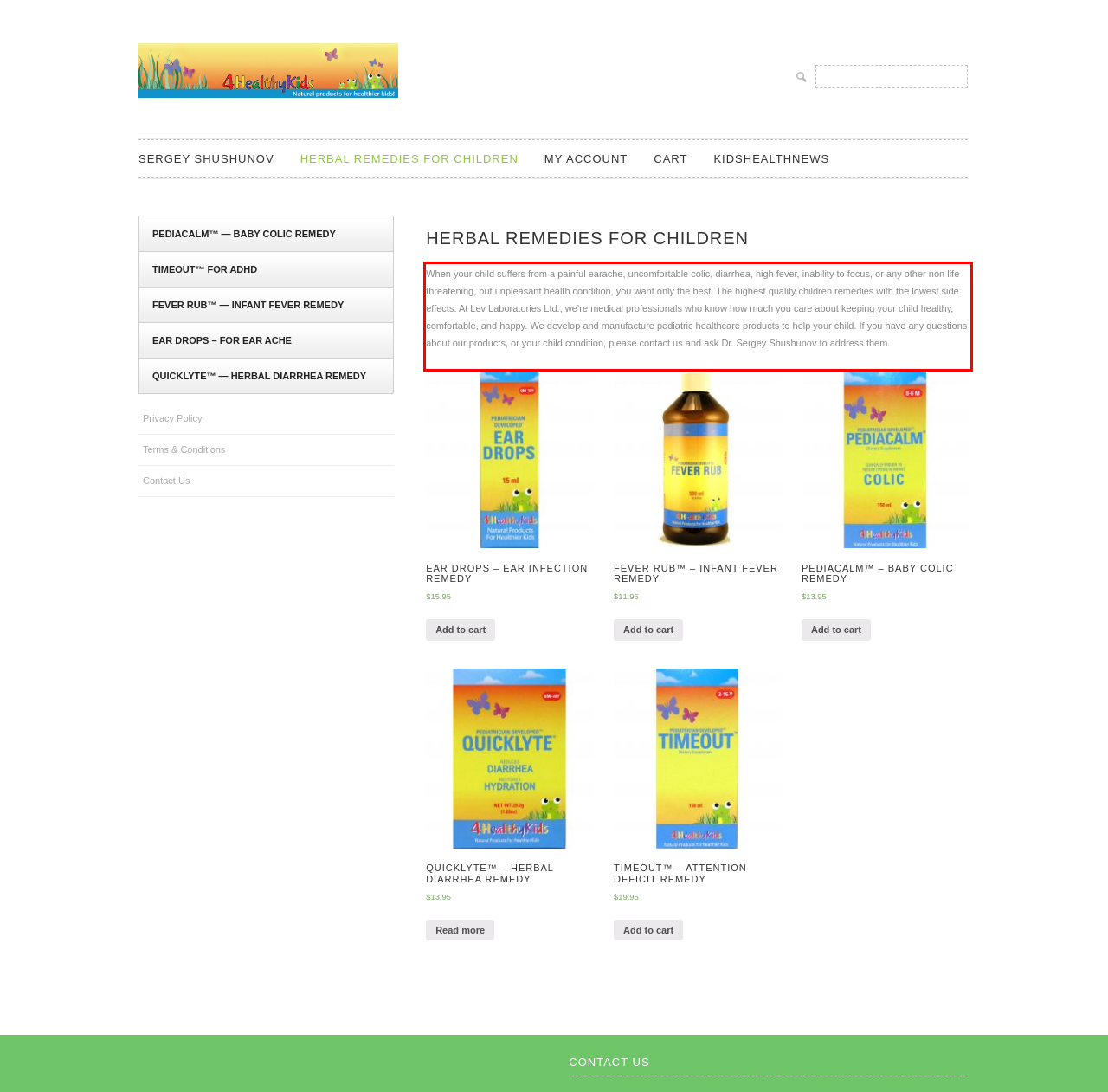Please perform OCR on the text content within the red bounding box that is highlighted in the provided webpage screenshot.

When your child suffers from a painful earache, uncomfortable colic, diarrhea, high fever, inability to focus, or any other non life-threatening, but unpleasant health condition, you want only the best. The highest quality children remedies with the lowest side effects. At Lev Laboratories Ltd., we’re medical professionals who know how much you care about keeping your child healthy, comfortable, and happy. We develop and manufacture pediatric healthcare products to help your child. If you have any questions about our products, or your child condition, please contact us and ask Dr. Sergey Shushunov to address them.